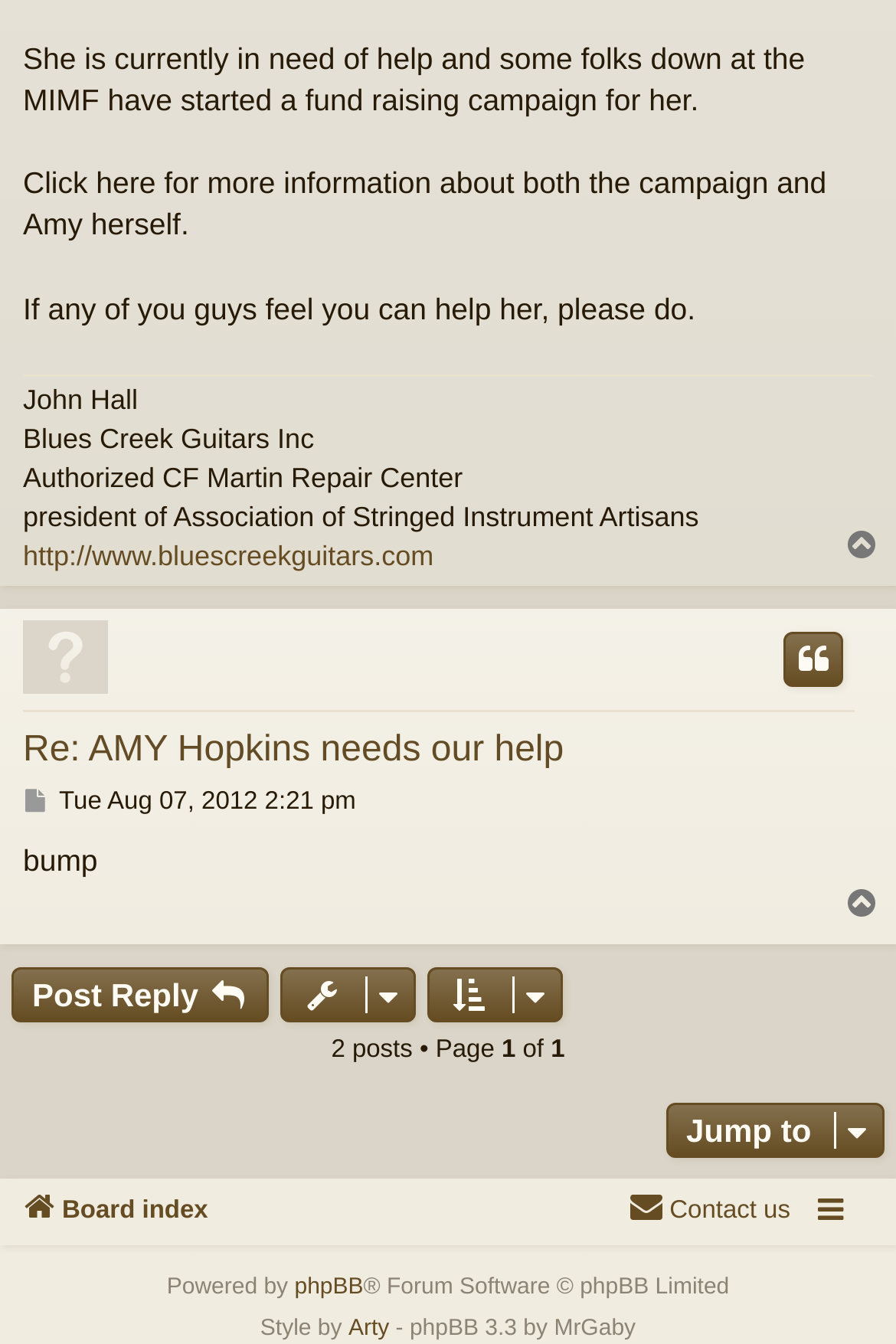Please specify the coordinates of the bounding box for the element that should be clicked to carry out this instruction: "Post a reply". The coordinates must be four float numbers between 0 and 1, formatted as [left, top, right, bottom].

[0.013, 0.719, 0.301, 0.76]